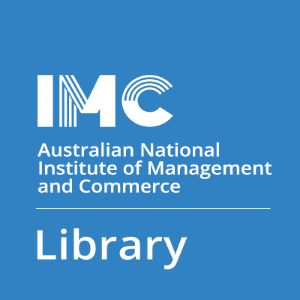Provide a comprehensive description of the image.

The image features the logo of the IMC Library, which is associated with the Australian National Institute of Management and Commerce (IMC). The logo is presented on a blue background, prominently displaying the acronym "IMC" in a stylized format, accompanied by the full name of the institution beneath it. The word "Library" is elegantly styled in a distinctive font at the bottom, emphasizing the focus of the institution. This logo represents the library's commitment to providing resources and support for students and the academic community.